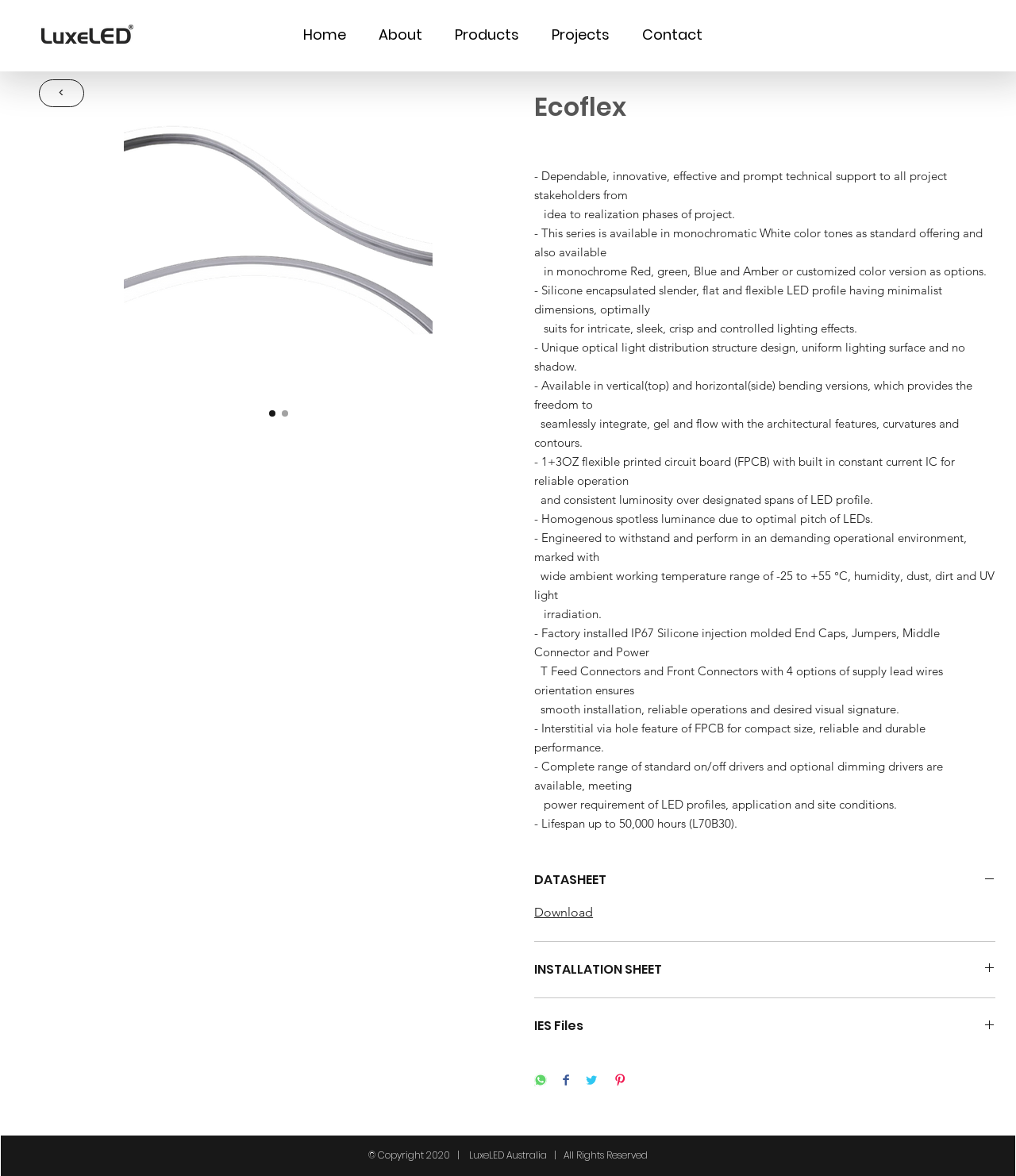Please provide the bounding box coordinate of the region that matches the element description: <. Coordinates should be in the format (top-left x, top-left y, bottom-right x, bottom-right y) and all values should be between 0 and 1.

[0.038, 0.067, 0.083, 0.091]